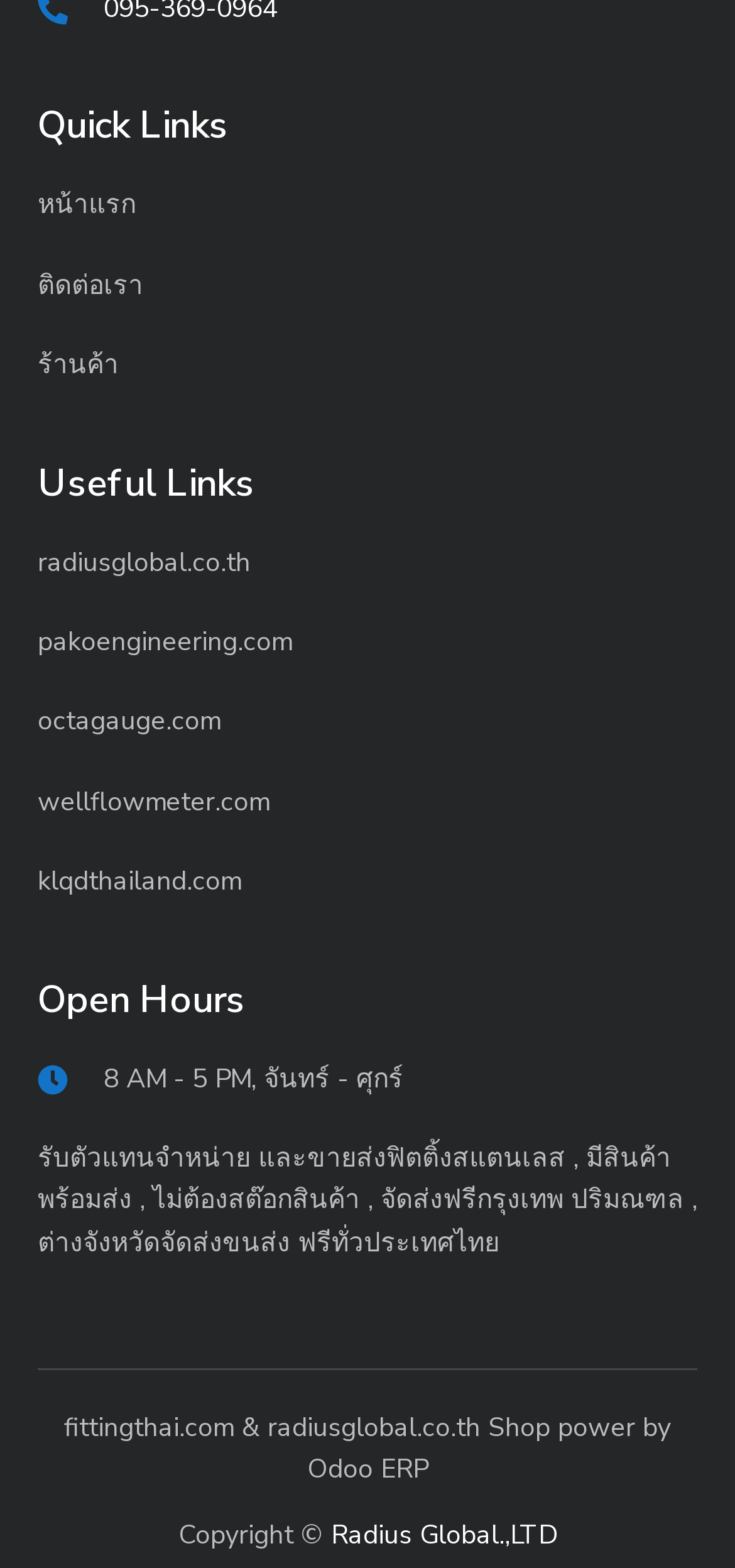Find the bounding box coordinates for the HTML element described in this sentence: "Radius Global.,LTD". Provide the coordinates as four float numbers between 0 and 1, in the format [left, top, right, bottom].

[0.45, 0.967, 0.758, 0.99]